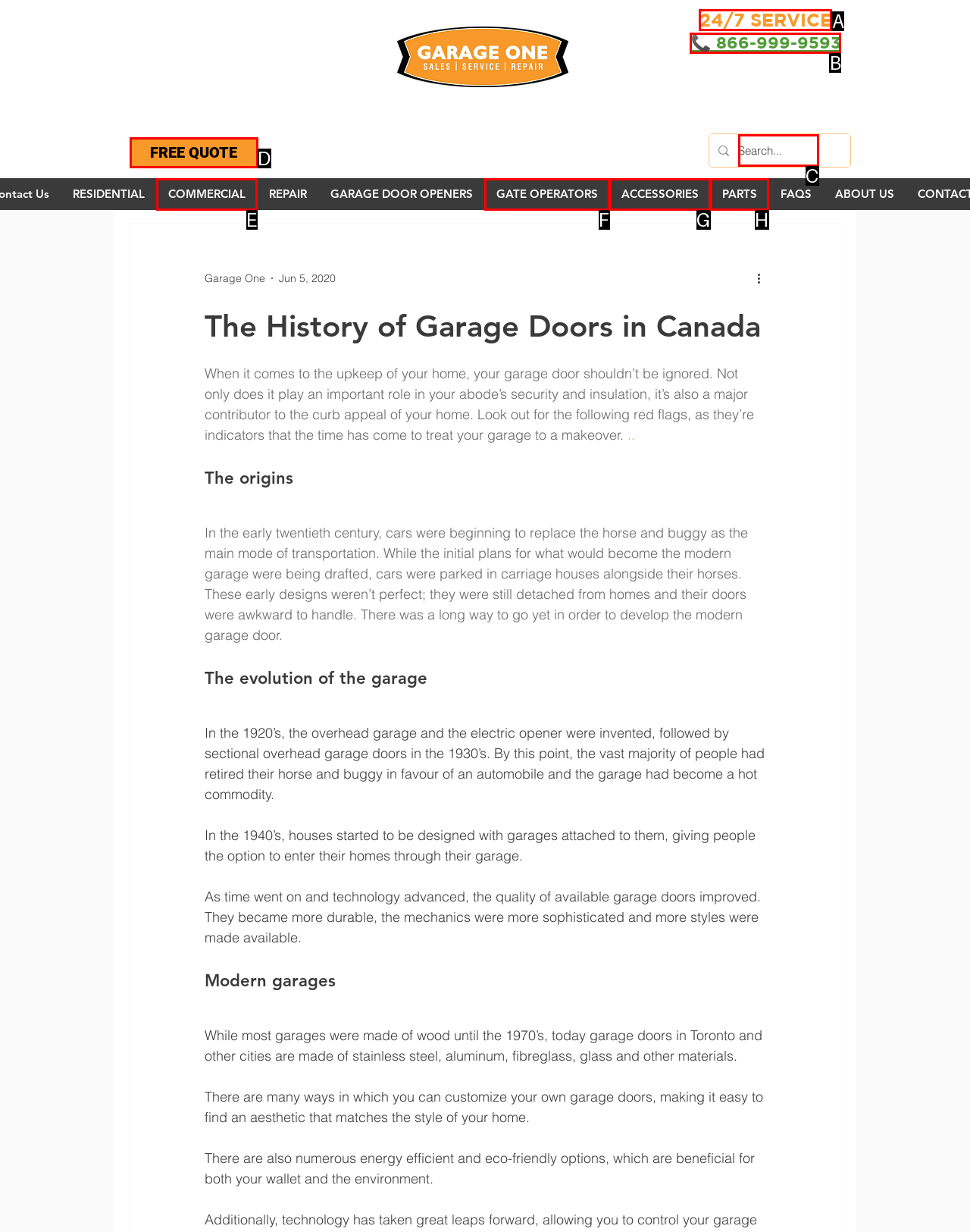Choose the HTML element that should be clicked to accomplish the task: Search for something. Answer with the letter of the chosen option.

C